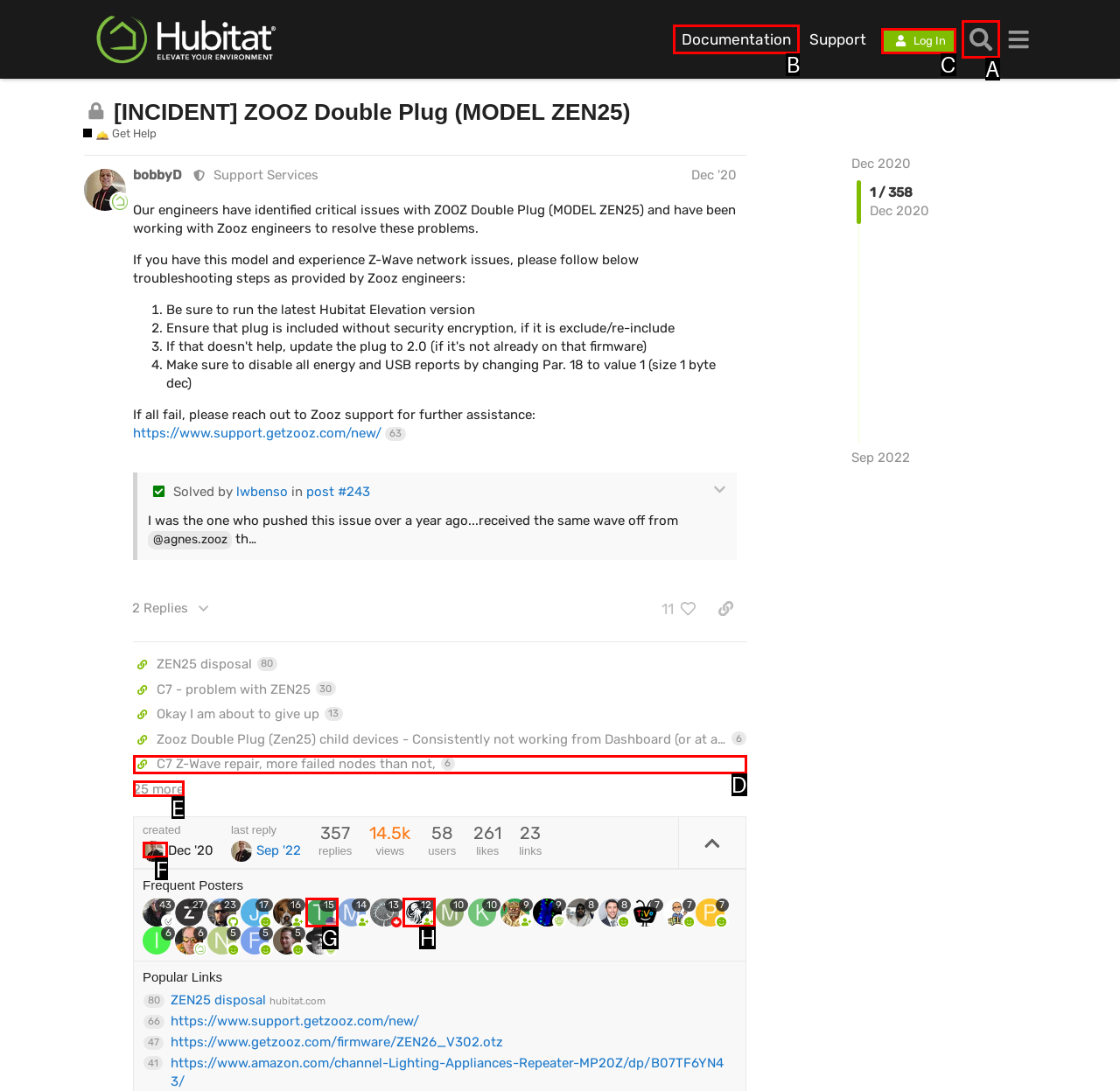Identify the HTML element to click to fulfill this task: Go to the 'Documentation' page
Answer with the letter from the given choices.

B